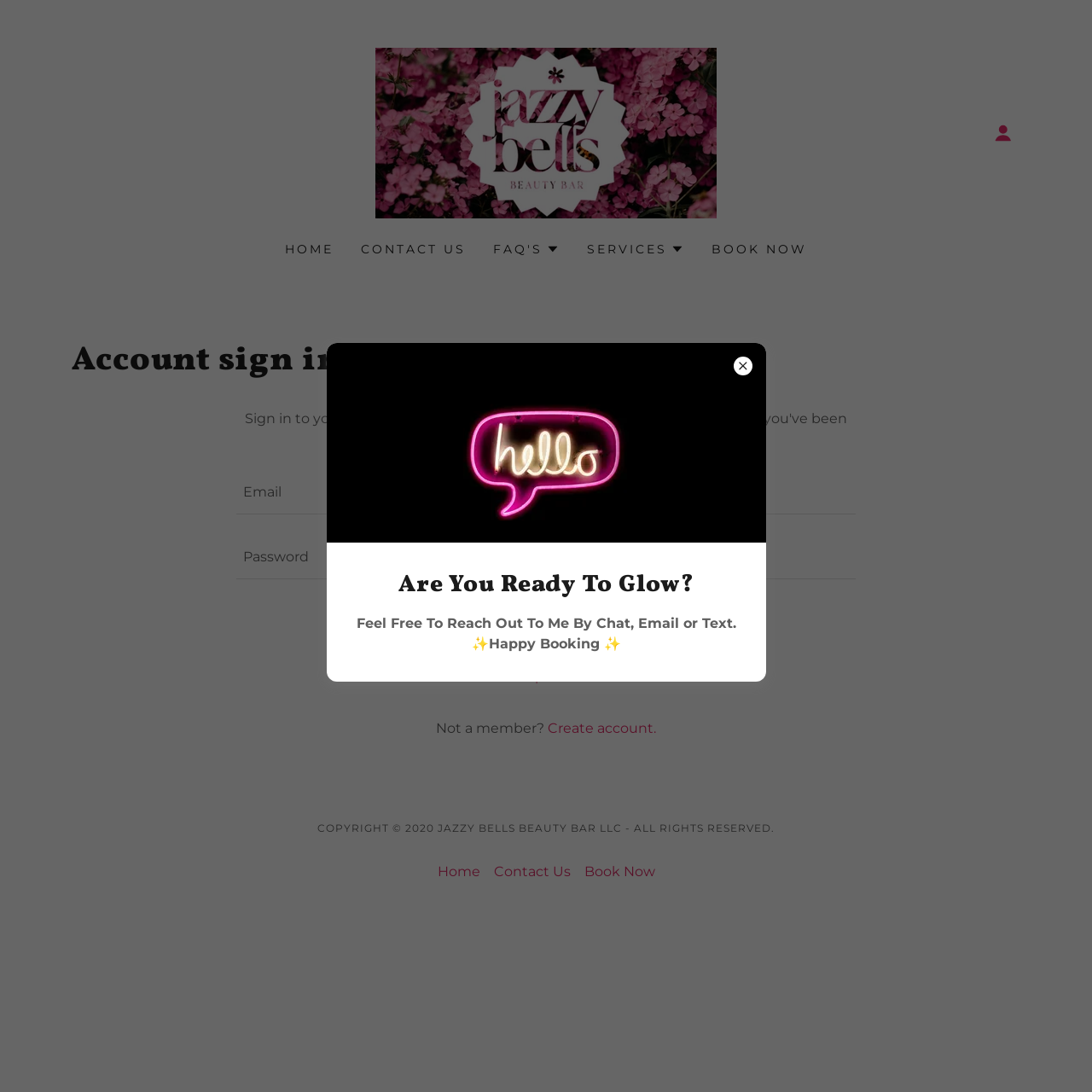Locate the bounding box coordinates of the area that needs to be clicked to fulfill the following instruction: "check domain name availability". The coordinates should be in the format of four float numbers between 0 and 1, namely [left, top, right, bottom].

None